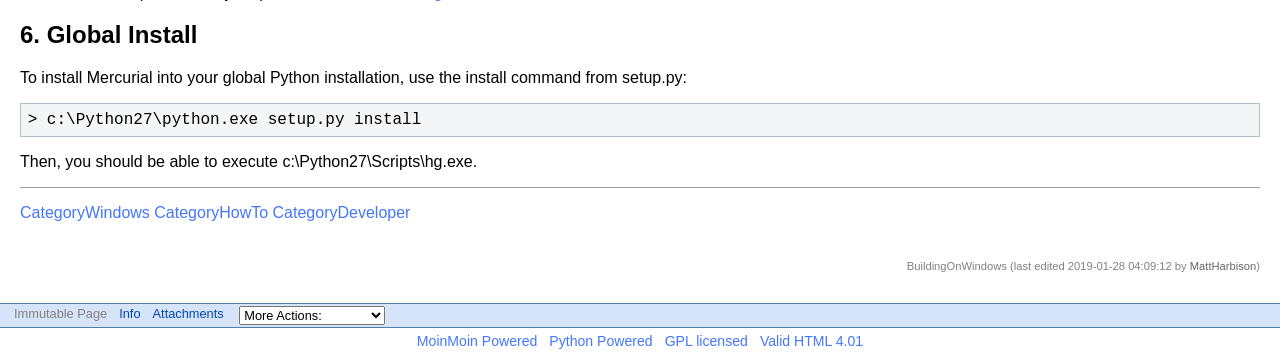Please provide the bounding box coordinates for the element that needs to be clicked to perform the instruction: "click the link to CategoryHowTo". The coordinates must consist of four float numbers between 0 and 1, formatted as [left, top, right, bottom].

[0.121, 0.576, 0.209, 0.624]